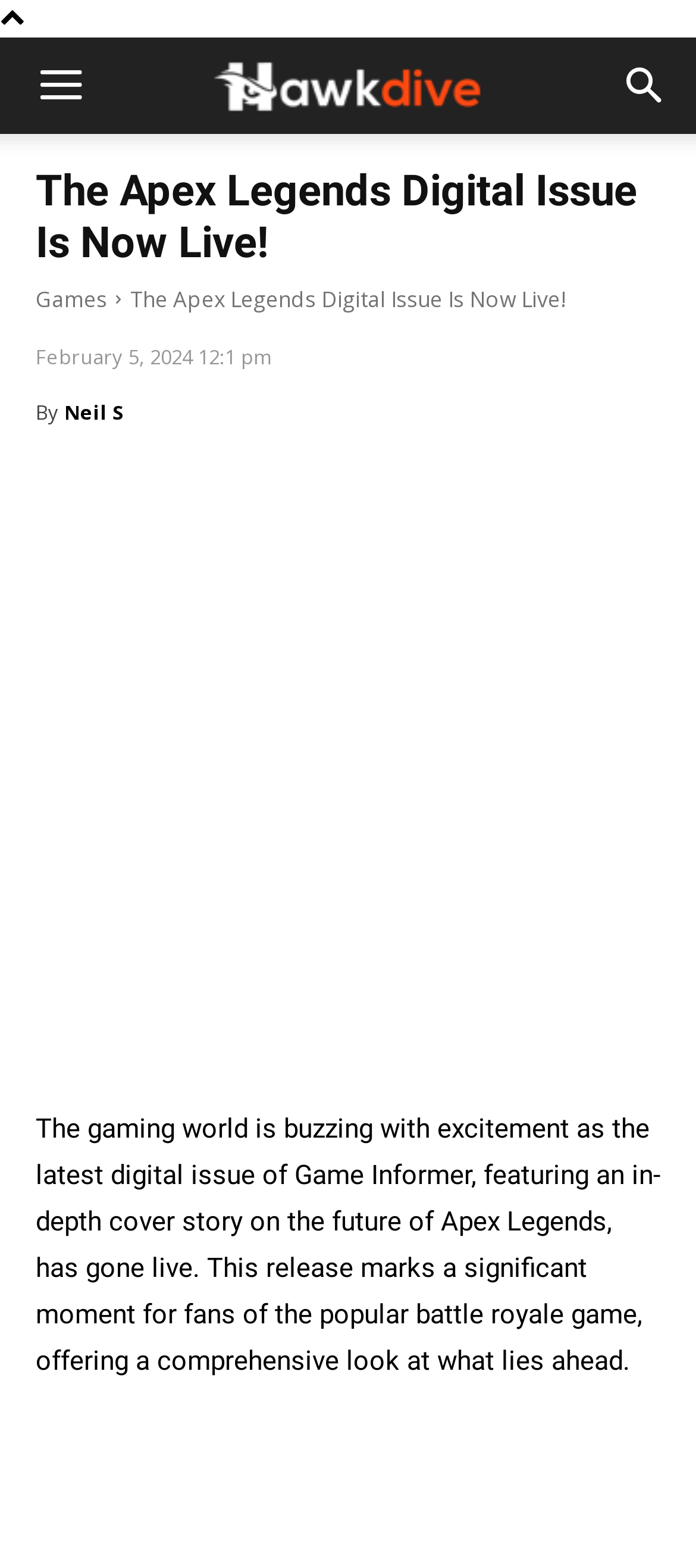What is the date of the article?
Use the image to give a comprehensive and detailed response to the question.

I found the date of the article by looking at the time element, which is a child of the heading element. The time element contains a static text 'February 5, 2024 12:1 pm', so I extracted the date from this text.